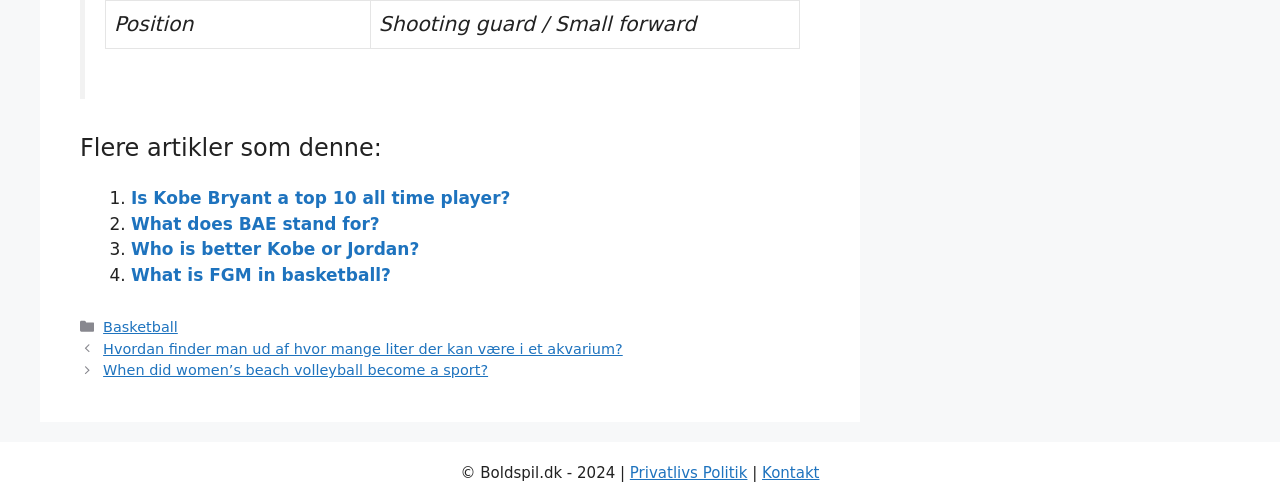How many links are there in the list of 'Flere artikler som denne:'?
Based on the screenshot, give a detailed explanation to answer the question.

I examined the section with the heading 'Flere artikler som denne:' and counted the number of links, which are 4 in total.